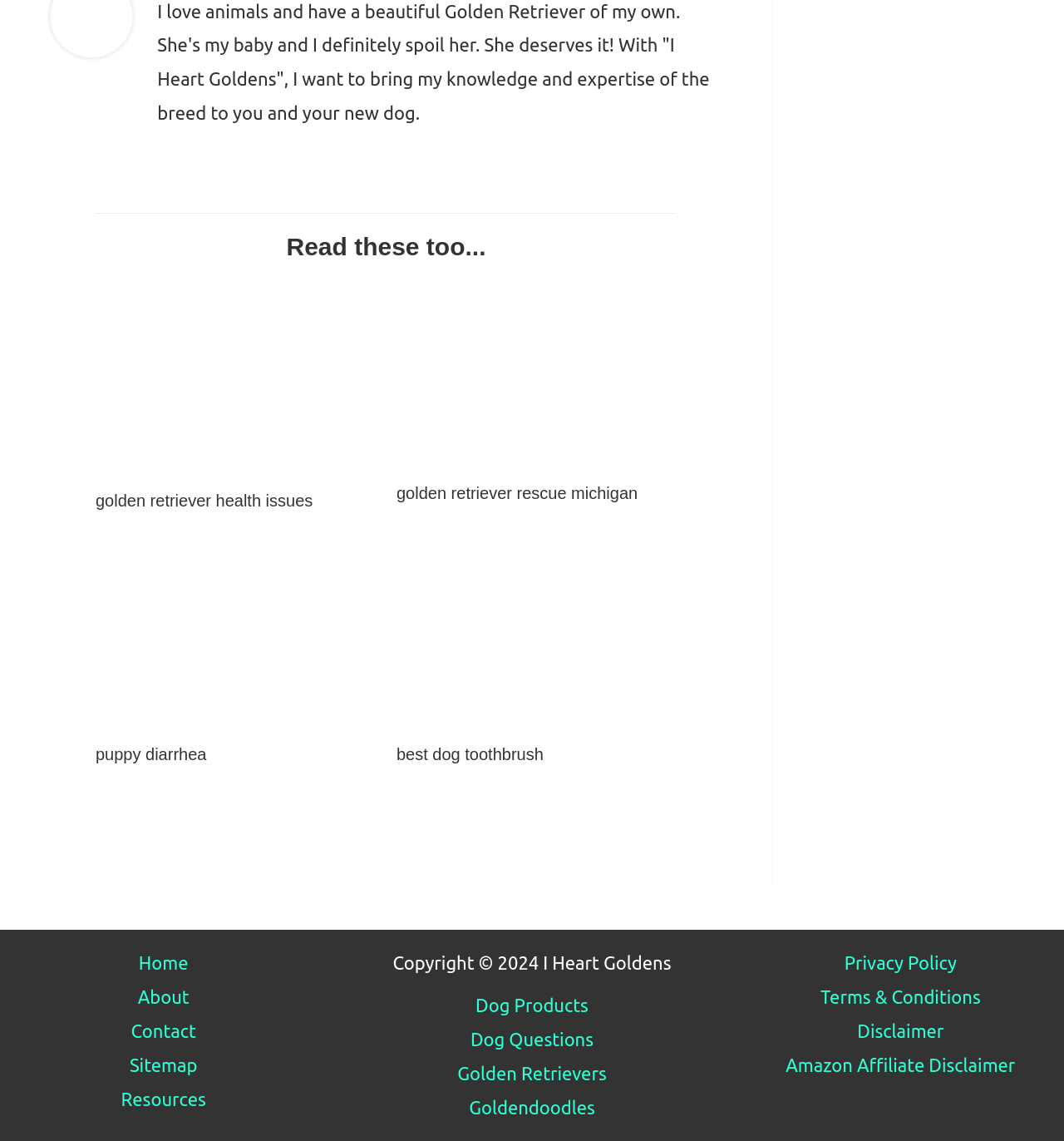Determine the bounding box coordinates of the target area to click to execute the following instruction: "Read more about golden retriever rescue michigan."

[0.373, 0.316, 0.636, 0.334]